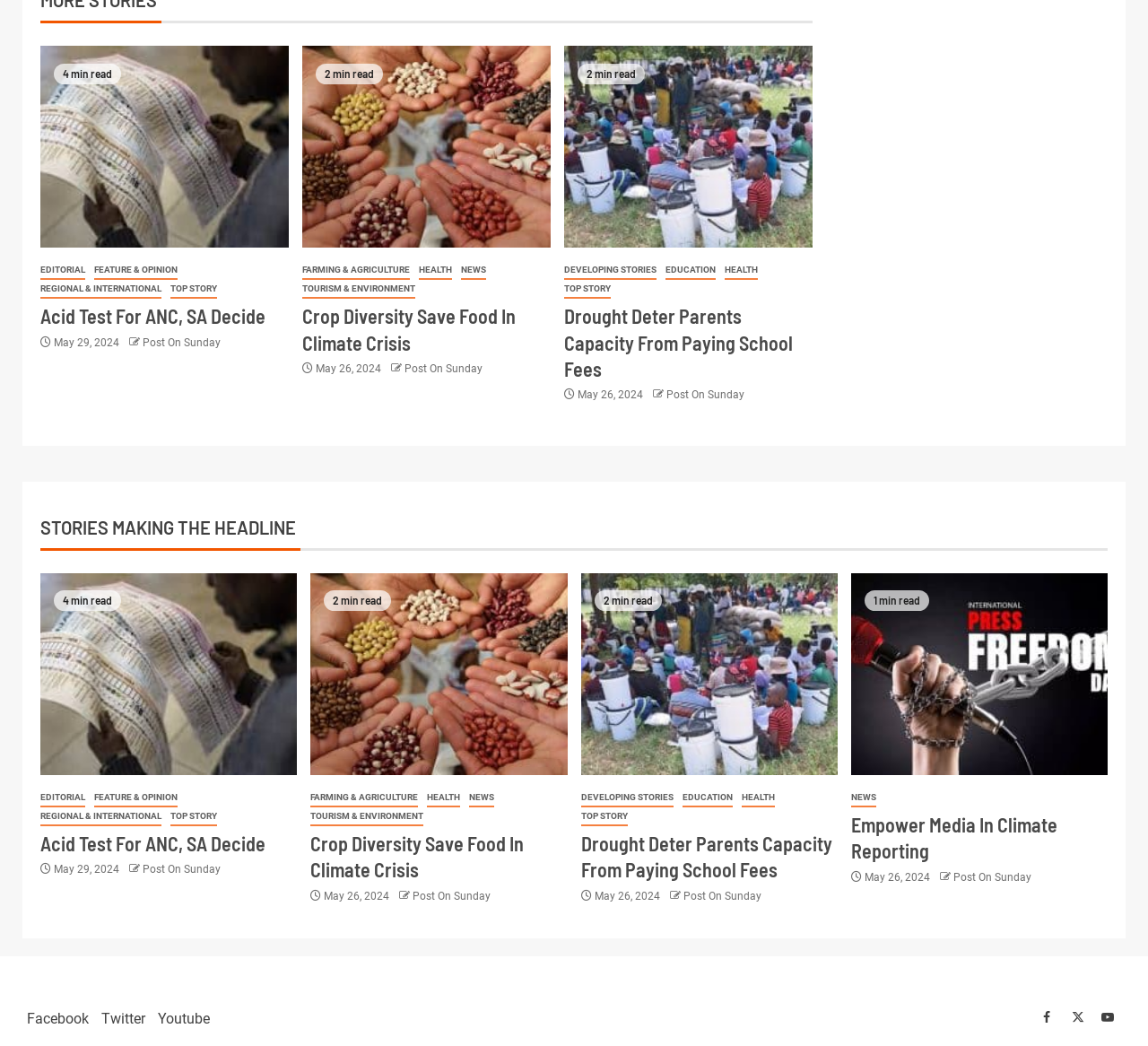Using the information in the image, could you please answer the following question in detail:
What is the date of the article 'Acid Test For ANC, SA Decide'?

I found the date by looking at the static text element next to the heading 'Acid Test For ANC, SA Decide', which says 'May 29, 2024'.